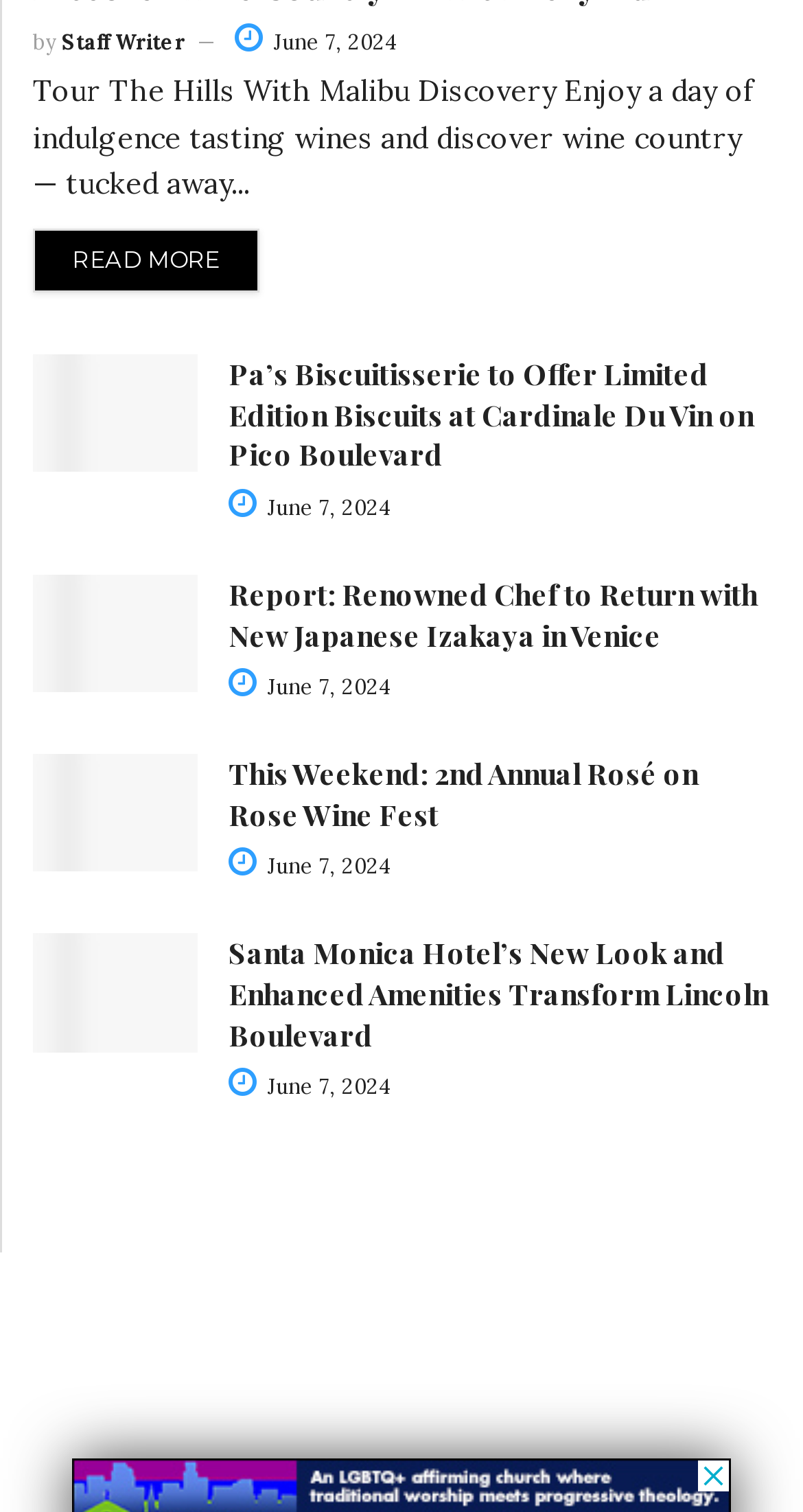Identify the bounding box coordinates of the clickable section necessary to follow the following instruction: "Explore Santa Monica Hotel’s new look". The coordinates should be presented as four float numbers from 0 to 1, i.e., [left, top, right, bottom].

[0.041, 0.618, 0.246, 0.696]